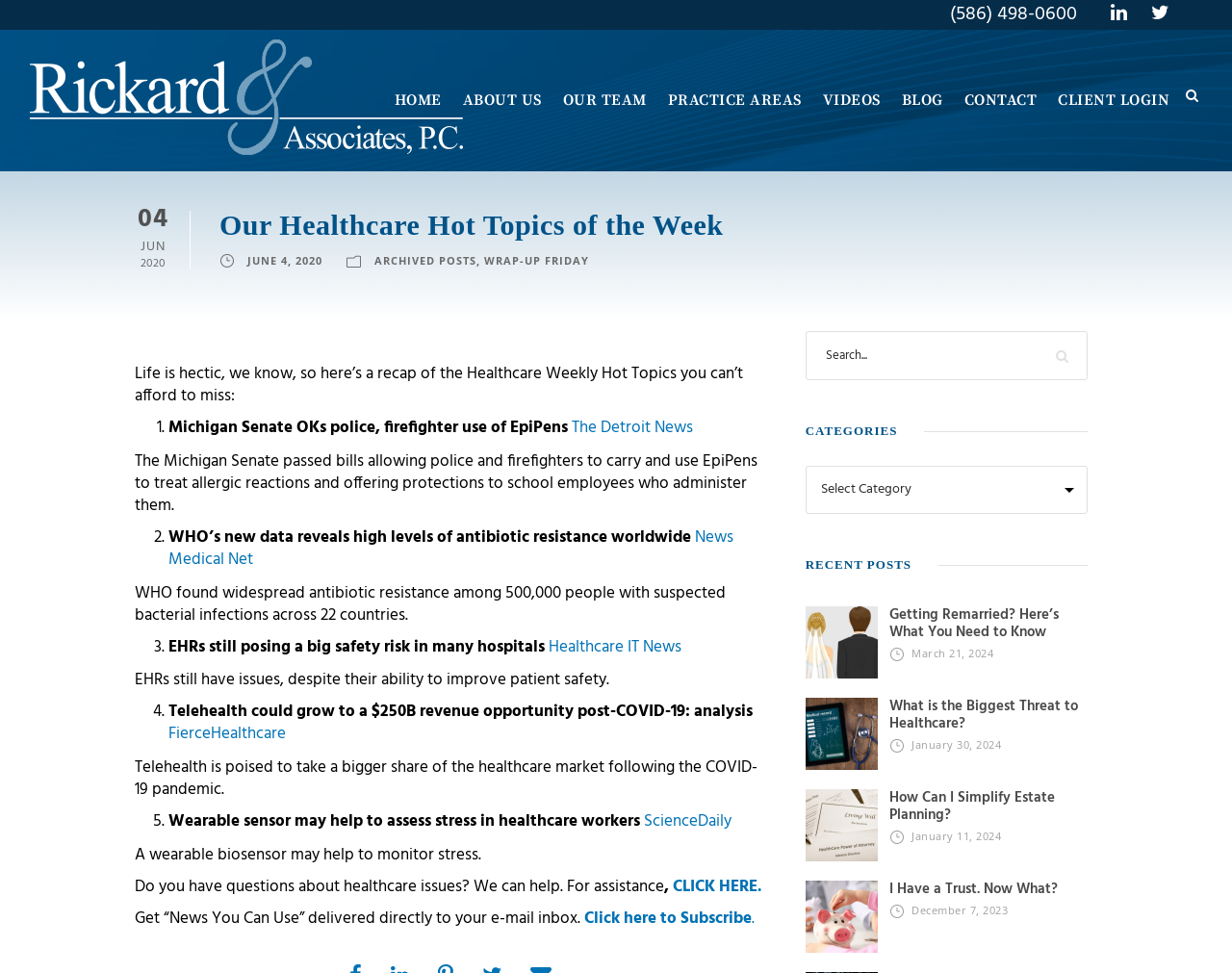Could you indicate the bounding box coordinates of the region to click in order to complete this instruction: "Read the 'Our Healthcare Hot Topics of the Week' article".

[0.109, 0.374, 0.622, 0.971]